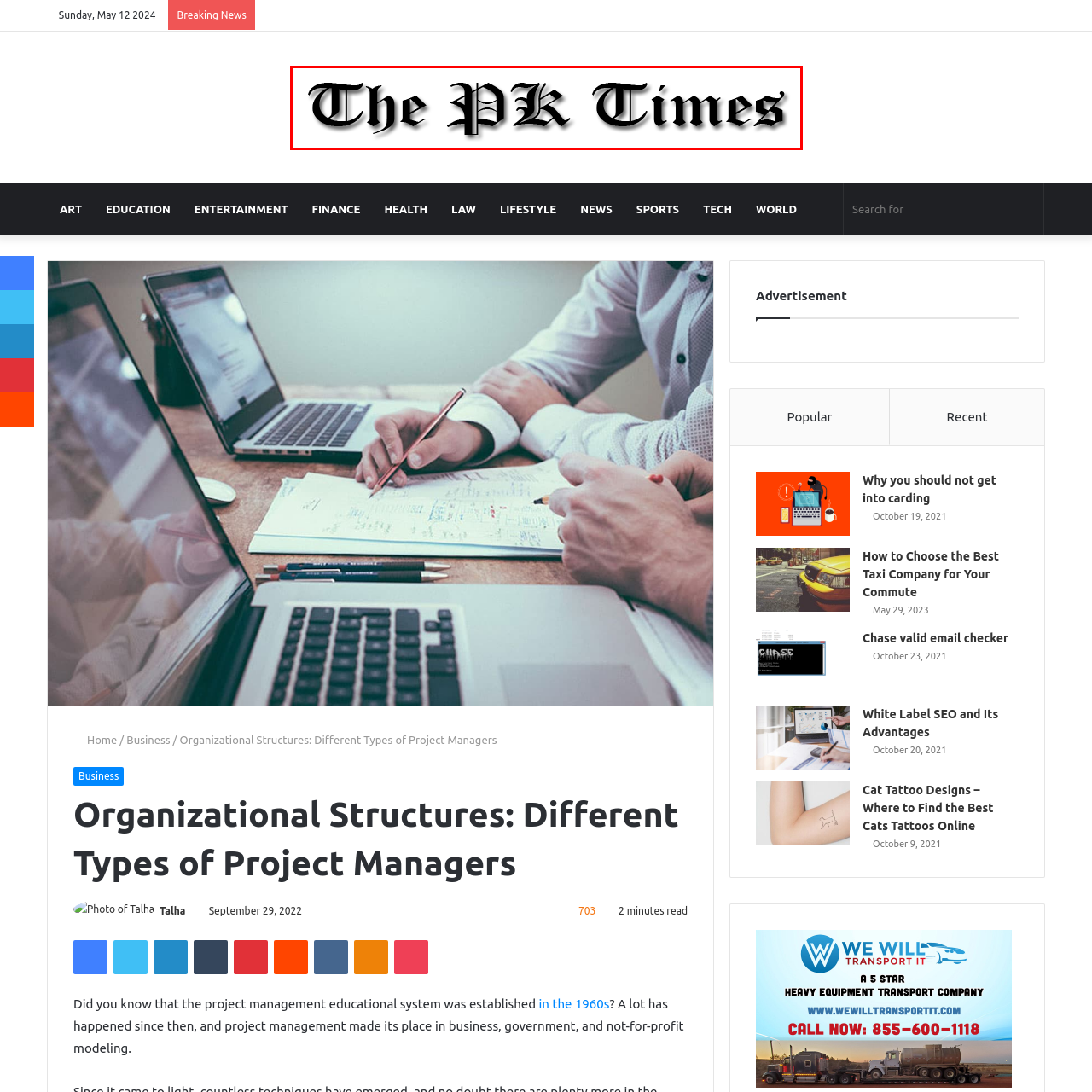Give an in-depth description of the image highlighted with the red boundary.

The image prominently features the logo of "The PK Times," presented in an elegant and bold typographic style. The text is stylized with a dramatic, serif font, giving it a classic and authoritative appearance. The bold black letters stand out against a clean background, reinforcing the publication's identity as a source of news and information. This logo serves as a visual anchor for the website, inviting readers to engage with its content and stay informed about various topics covered in the publication.